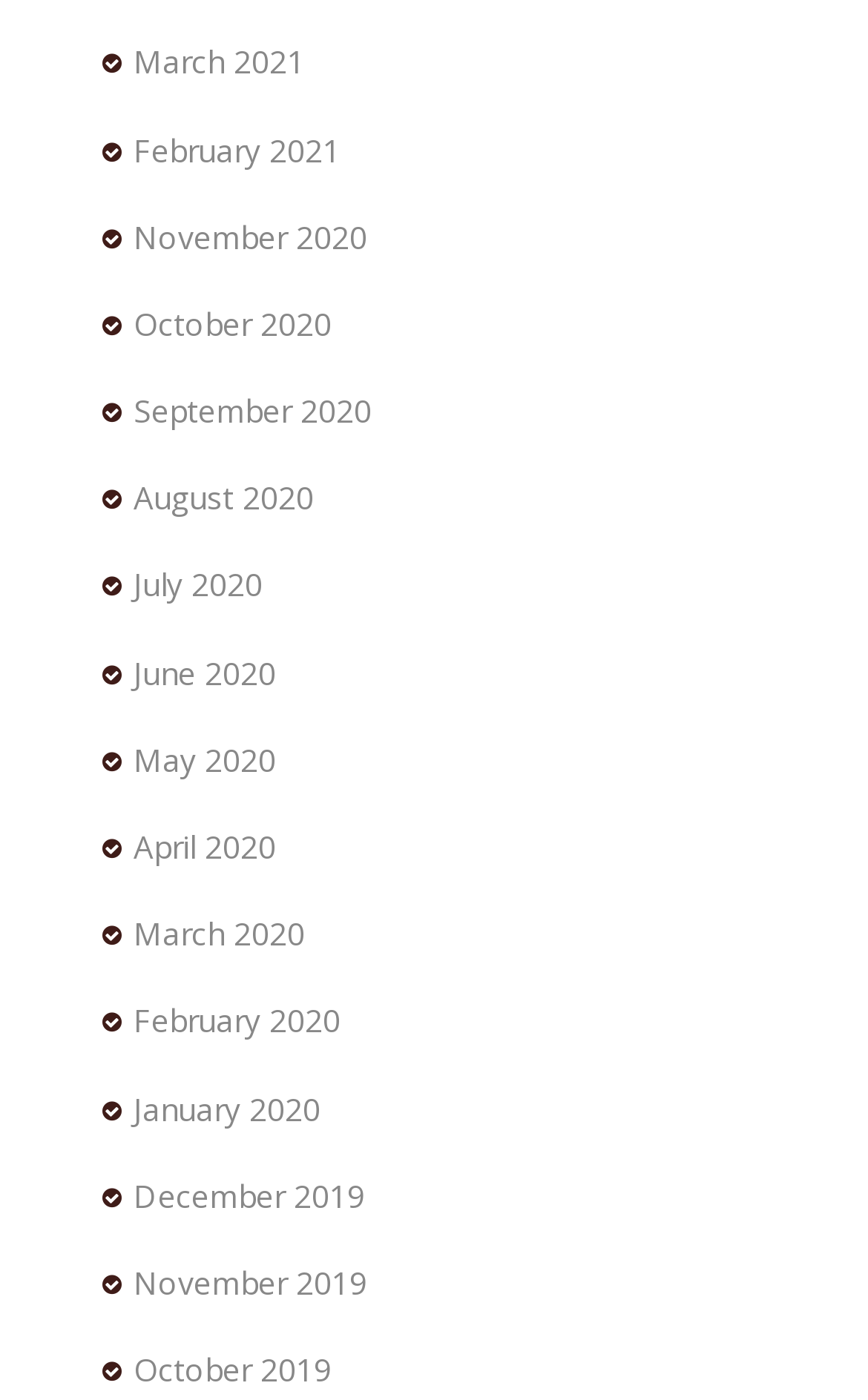Find the bounding box coordinates of the clickable area that will achieve the following instruction: "view November 2020".

[0.154, 0.154, 0.423, 0.184]